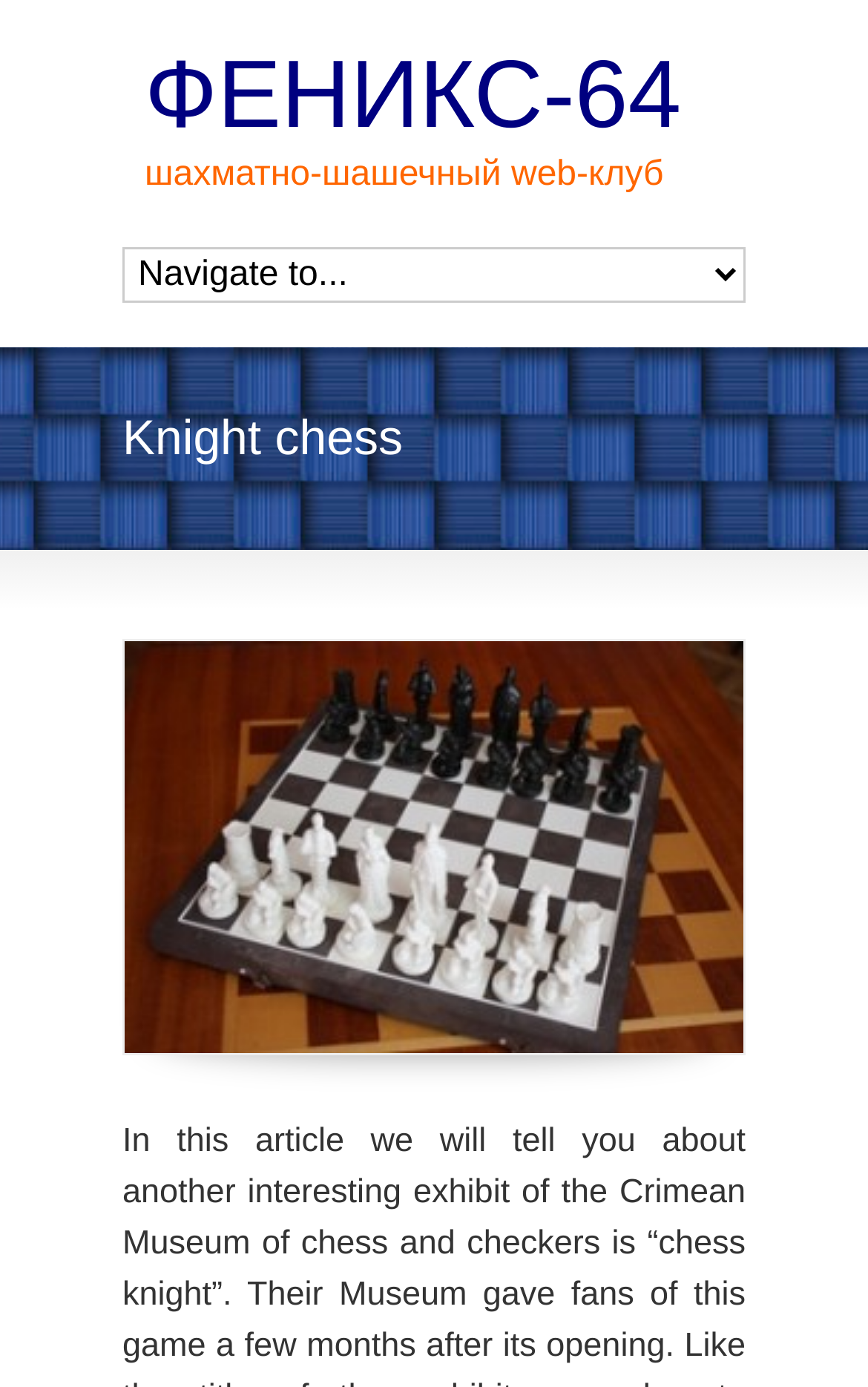Reply to the question with a brief word or phrase: What is the name of the web club?

шахматно-шашечный web-клуб